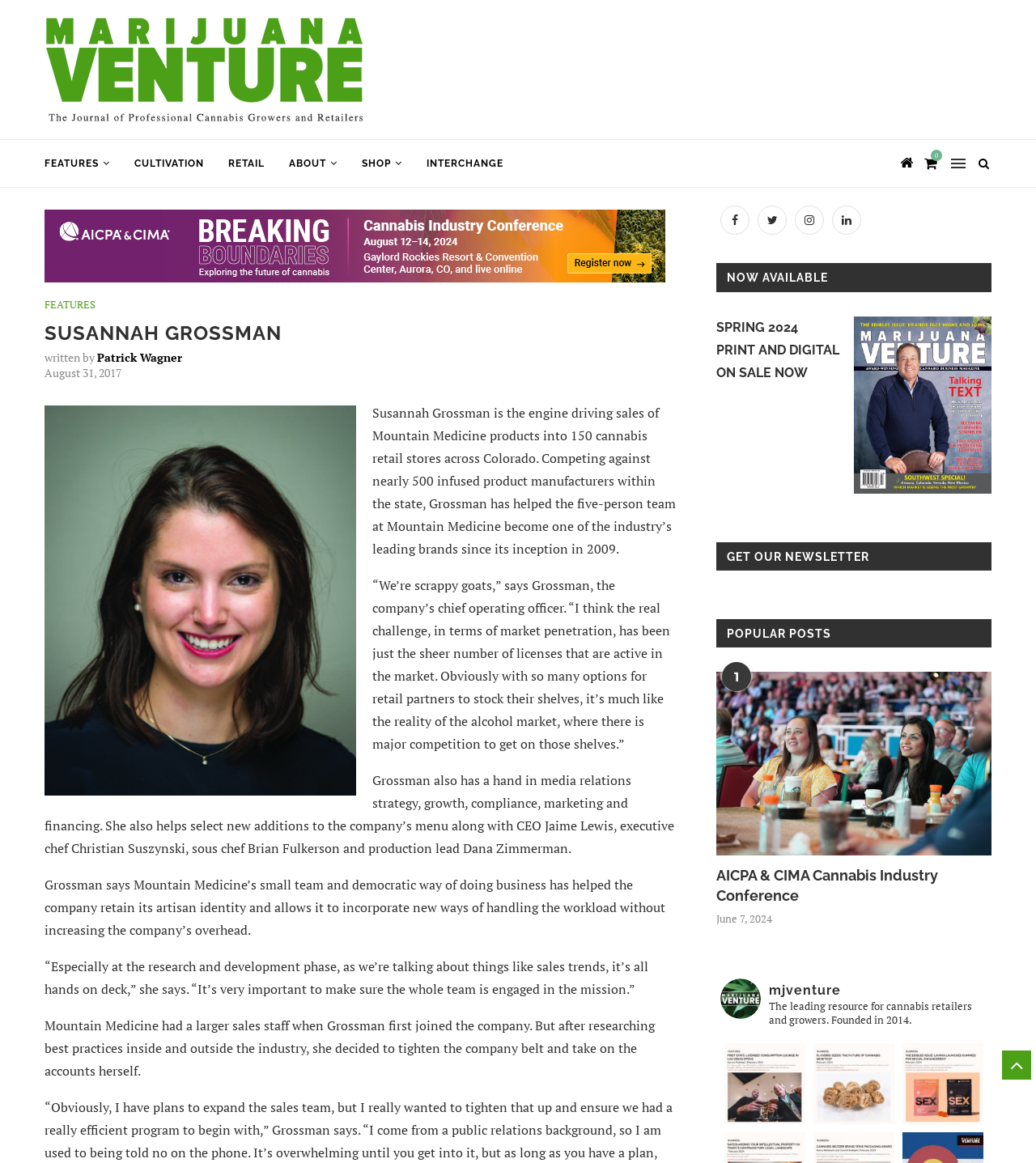Please provide a brief answer to the question using only one word or phrase: 
How many cannabis retail stores does Mountain Medicine have products in?

150